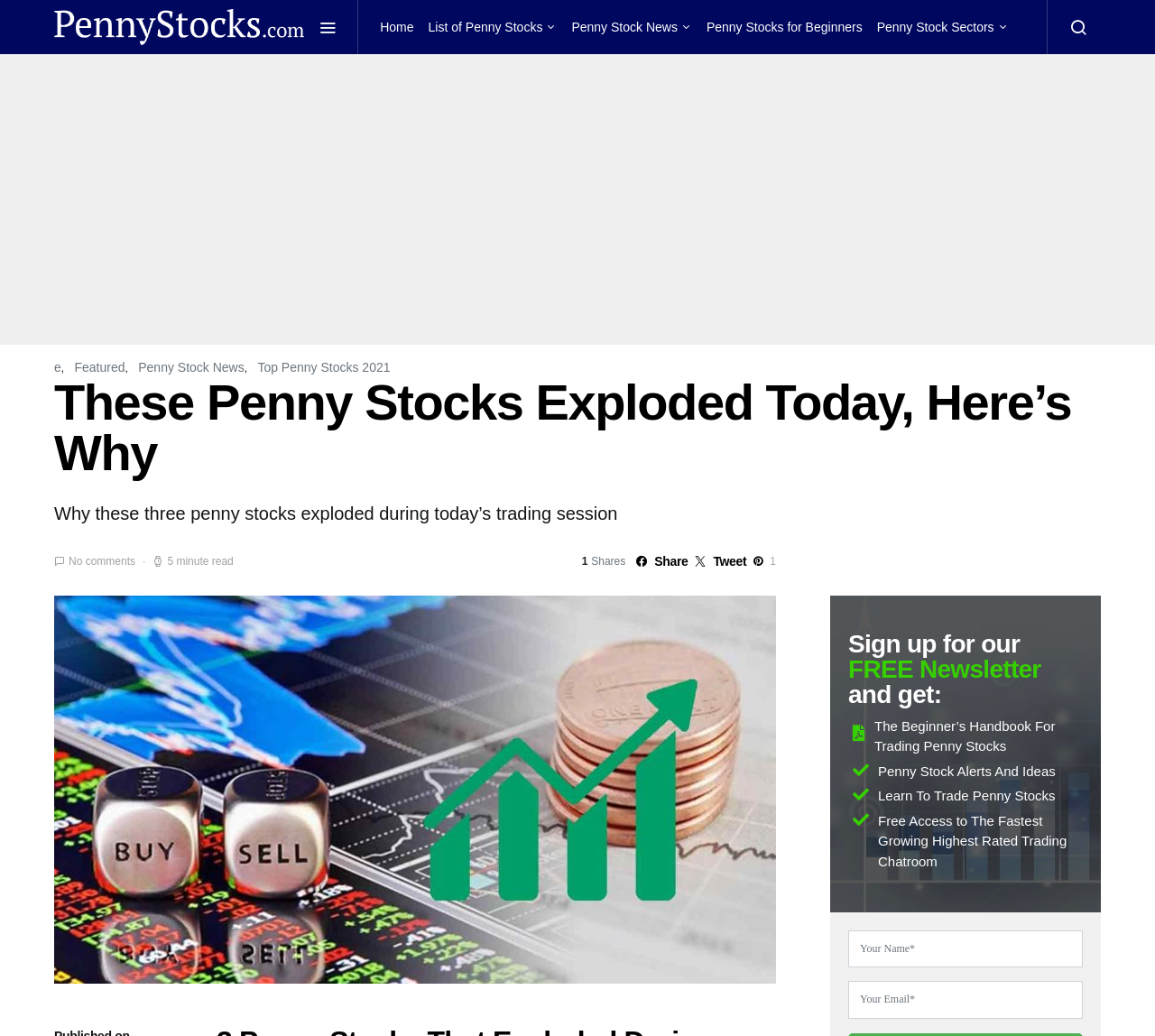Pinpoint the bounding box coordinates of the area that should be clicked to complete the following instruction: "Share the article". The coordinates must be given as four float numbers between 0 and 1, i.e., [left, top, right, bottom].

[0.548, 0.526, 0.599, 0.557]